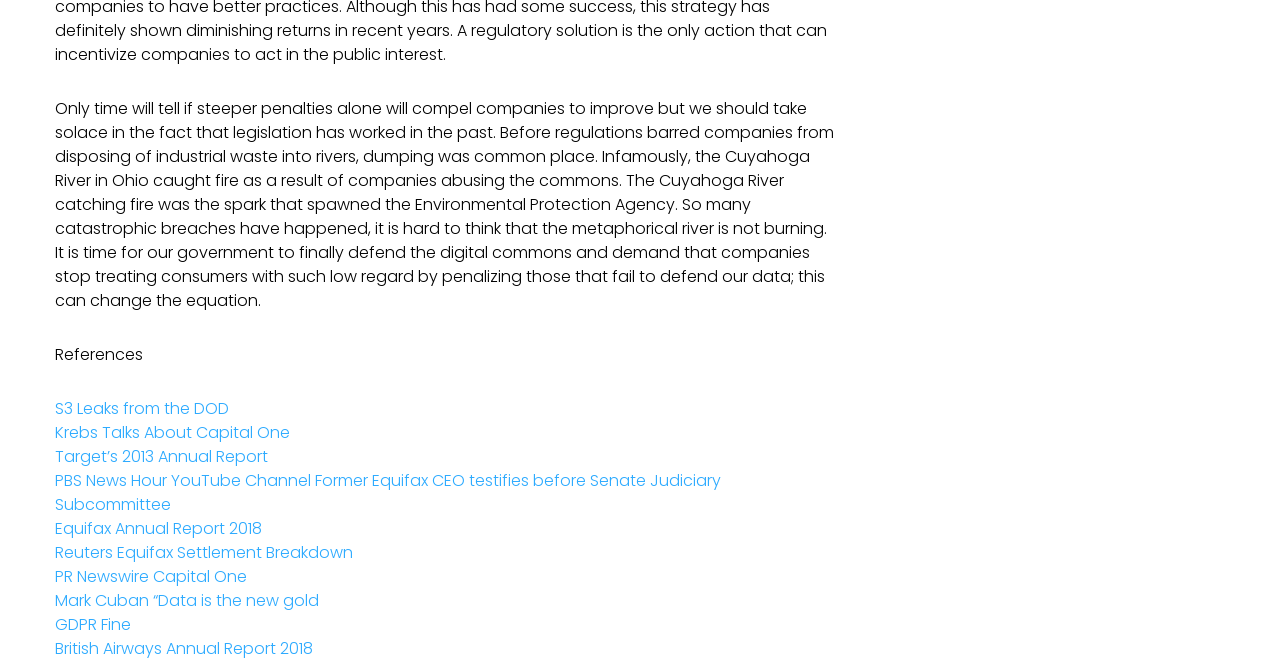What is the purpose of the article?
Please look at the screenshot and answer using one word or phrase.

To advocate for data protection